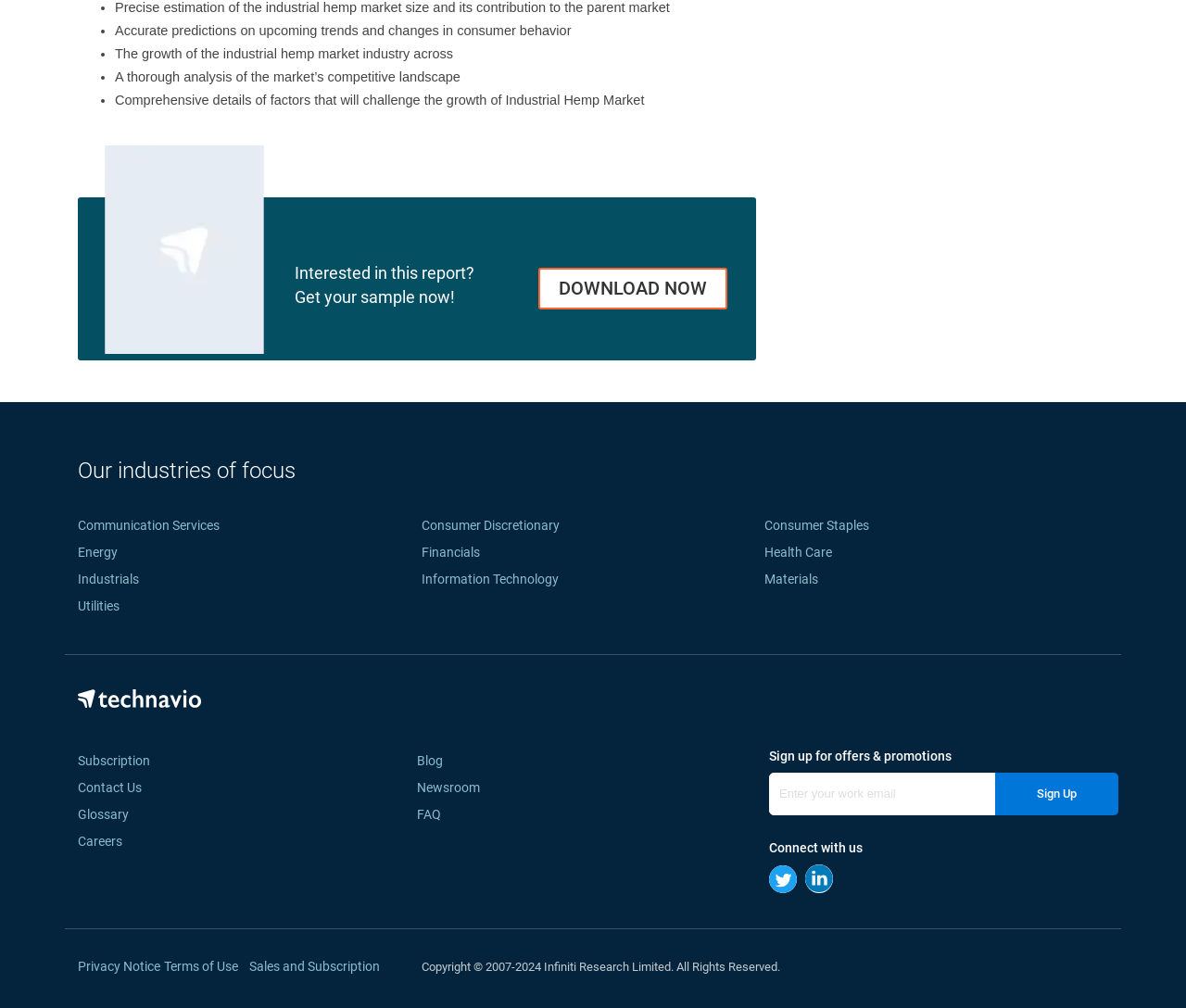Locate the bounding box of the UI element defined by this description: "Terms of Use". The coordinates should be given as four float numbers between 0 and 1, formatted as [left, top, right, bottom].

[0.138, 0.952, 0.201, 0.966]